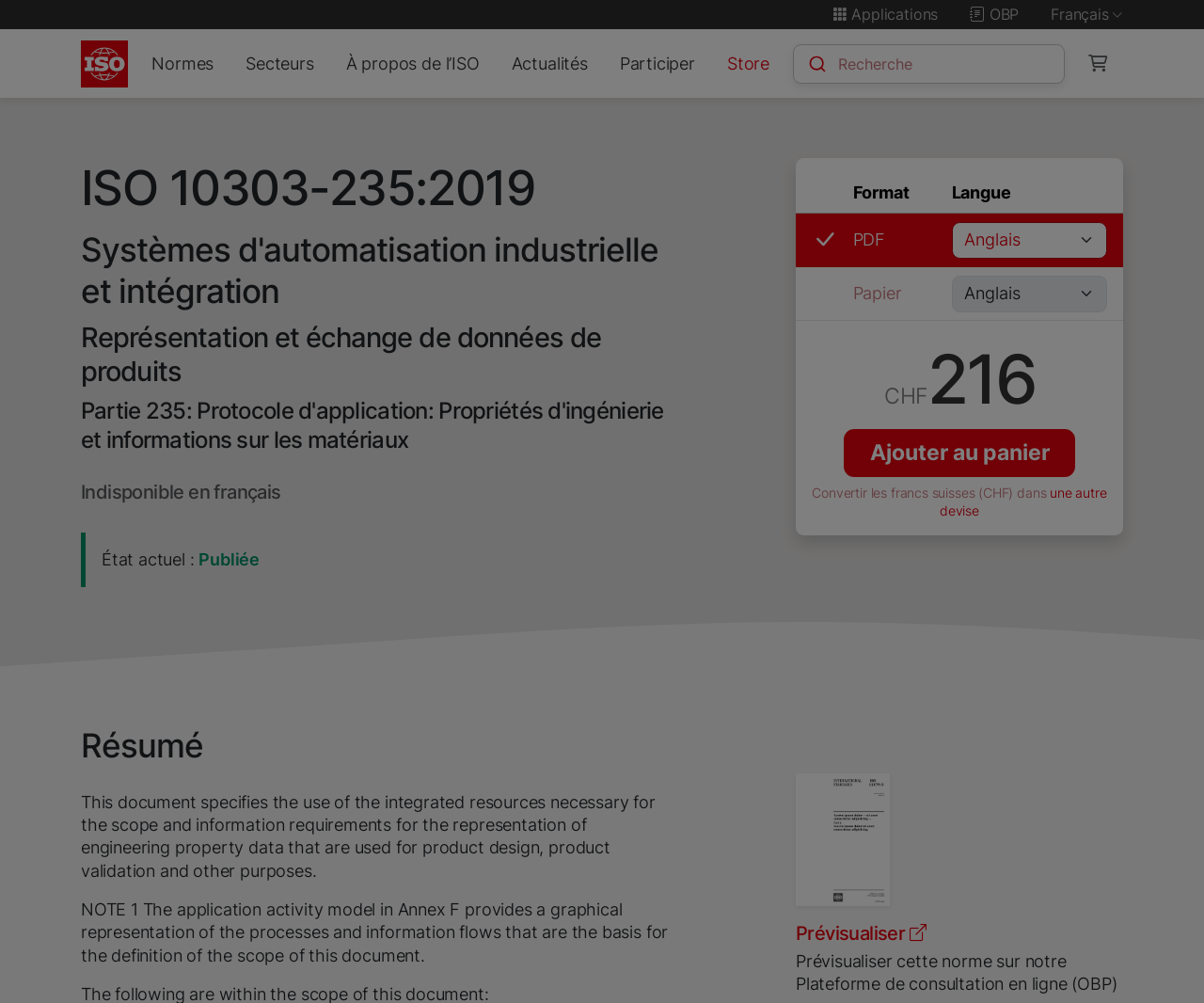Pinpoint the bounding box coordinates of the element that must be clicked to accomplish the following instruction: "Click on the 'Normes' menu item". The coordinates should be in the format of four float numbers between 0 and 1, i.e., [left, top, right, bottom].

[0.119, 0.044, 0.184, 0.083]